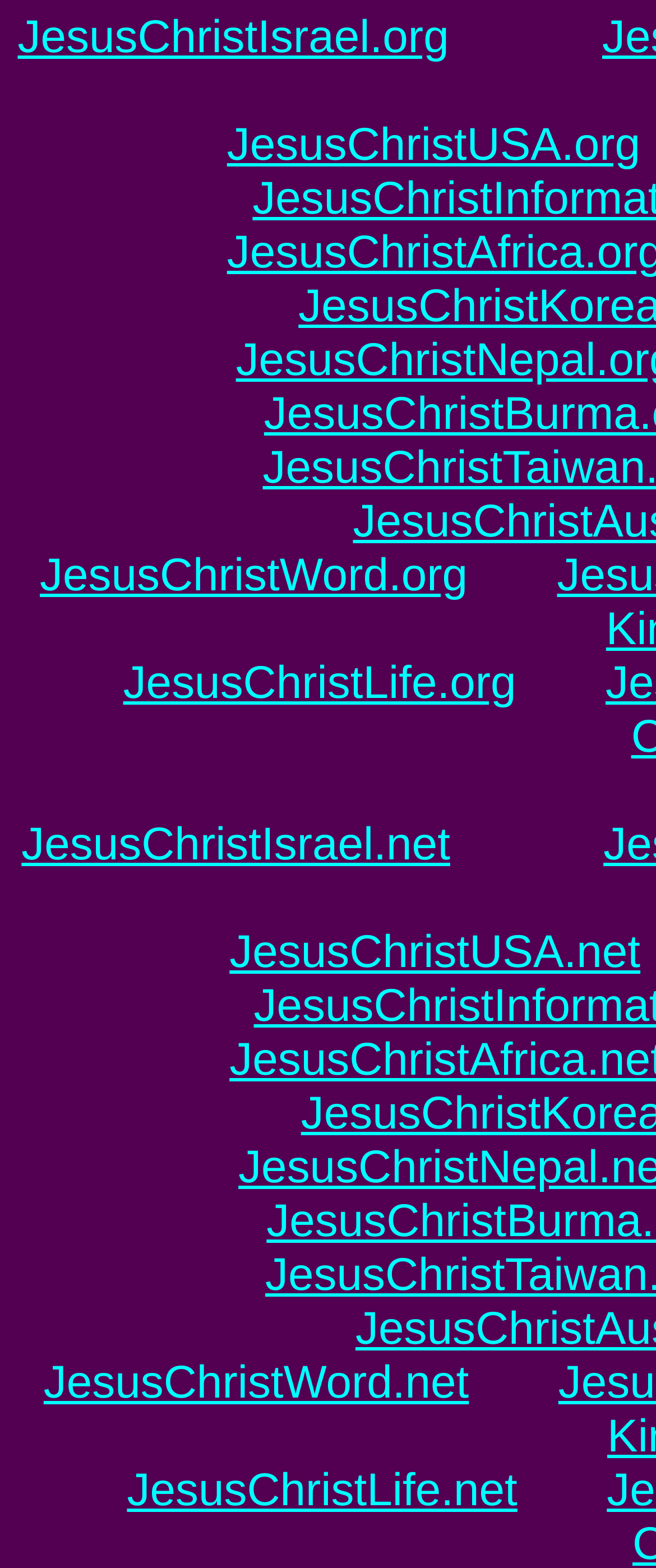Kindly provide the bounding box coordinates of the section you need to click on to fulfill the given instruction: "go to JesusChristUSA.org".

[0.346, 0.075, 0.976, 0.108]